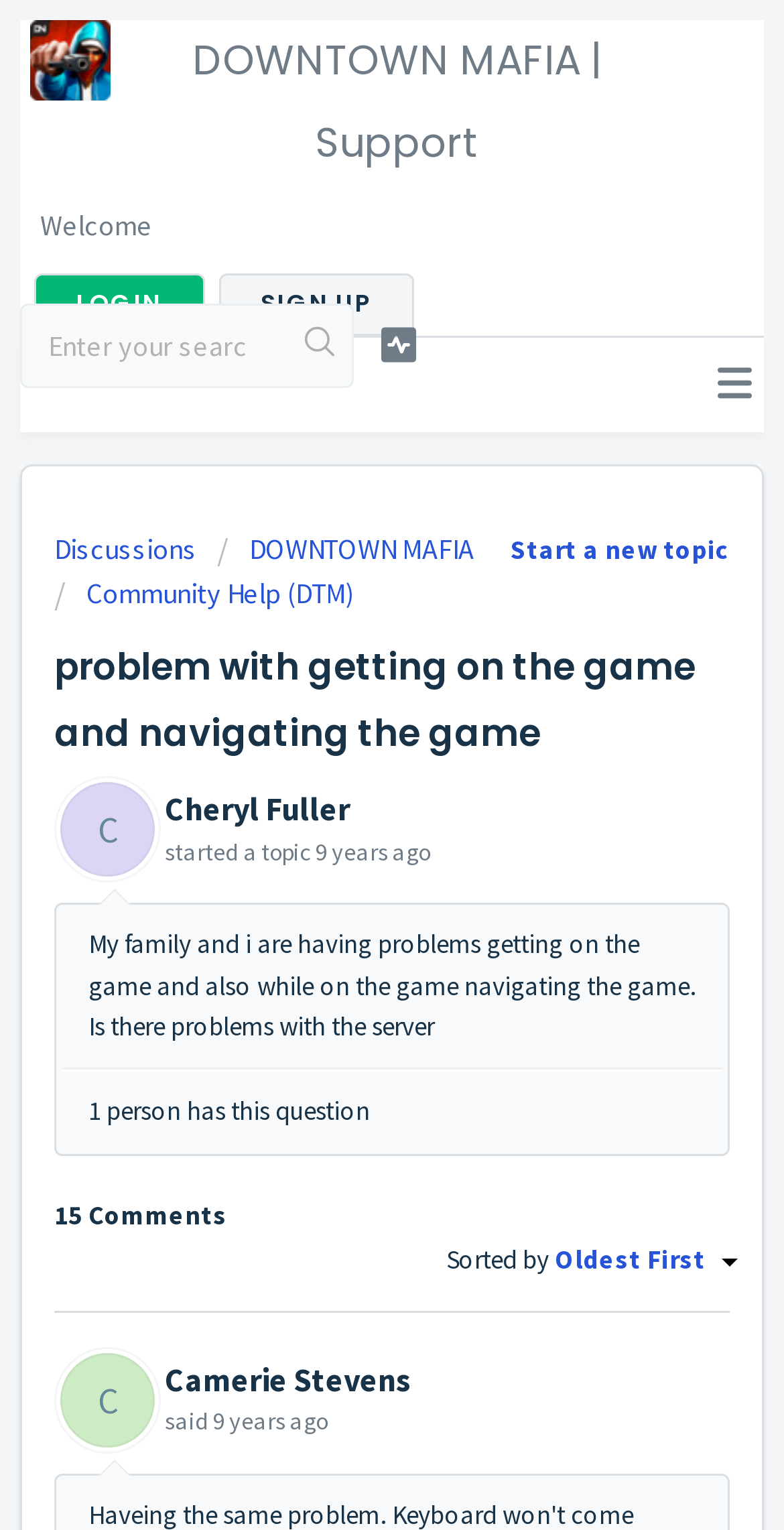Please specify the bounding box coordinates of the clickable section necessary to execute the following command: "View discussions".

[0.069, 0.346, 0.251, 0.37]